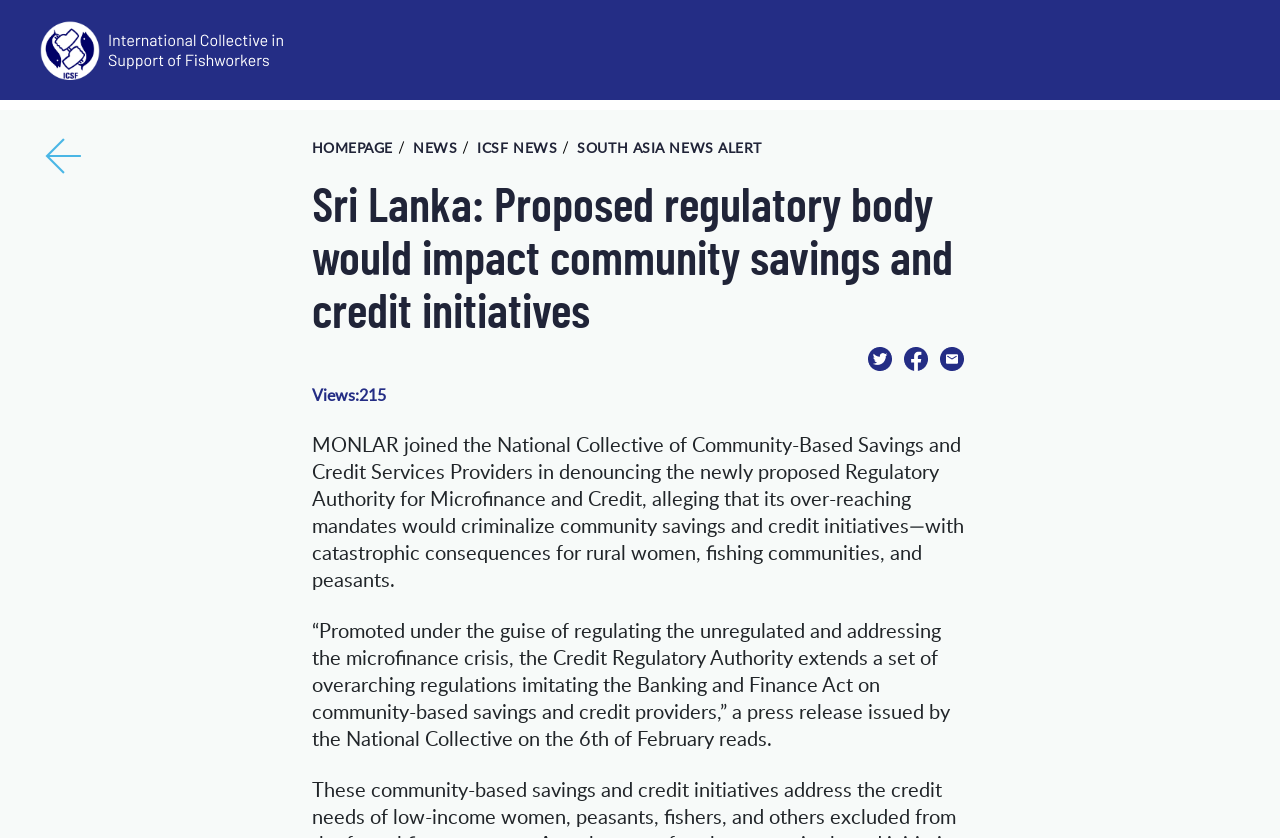Find the bounding box of the element with the following description: "News". The coordinates must be four float numbers between 0 and 1, formatted as [left, top, right, bottom].

[0.323, 0.165, 0.357, 0.187]